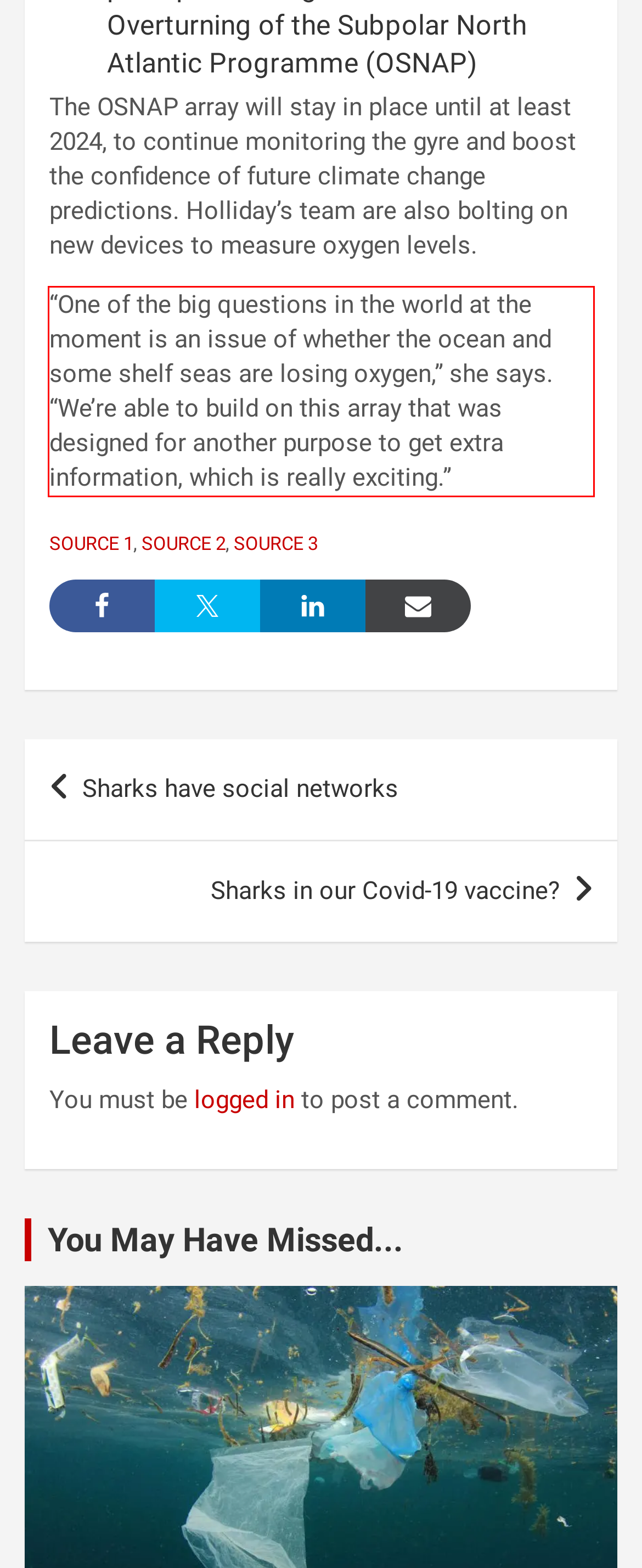From the given screenshot of a webpage, identify the red bounding box and extract the text content within it.

“One of the big questions in the world at the moment is an issue of whether the ocean and some shelf seas are losing oxygen,” she says. “We’re able to build on this array that was designed for another purpose to get extra information, which is really exciting.”